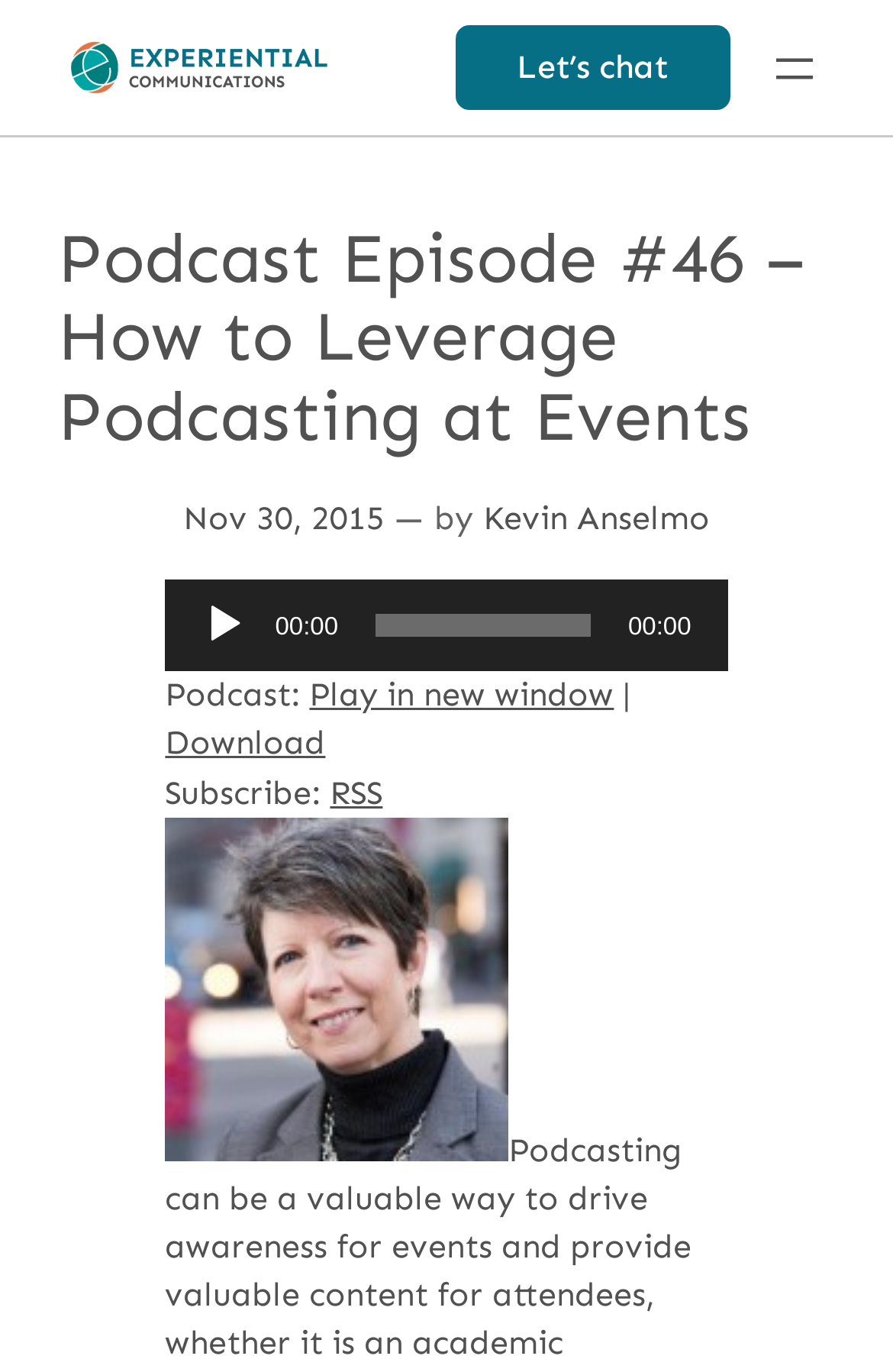Determine the bounding box coordinates for the clickable element to execute this instruction: "Open the menu". Provide the coordinates as four float numbers between 0 and 1, i.e., [left, top, right, bottom].

[0.858, 0.029, 0.92, 0.069]